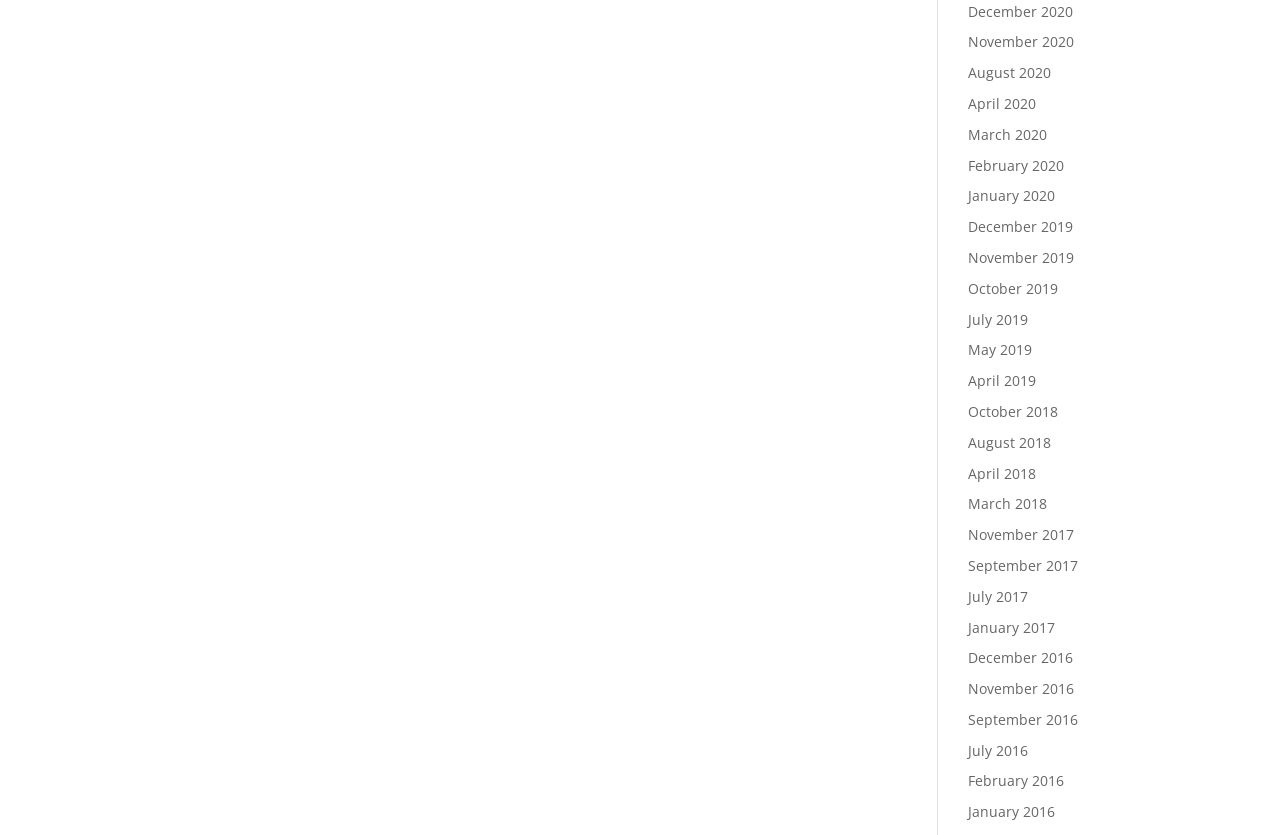Please identify the bounding box coordinates of the region to click in order to complete the task: "view December 2020". The coordinates must be four float numbers between 0 and 1, specified as [left, top, right, bottom].

[0.756, 0.002, 0.838, 0.025]